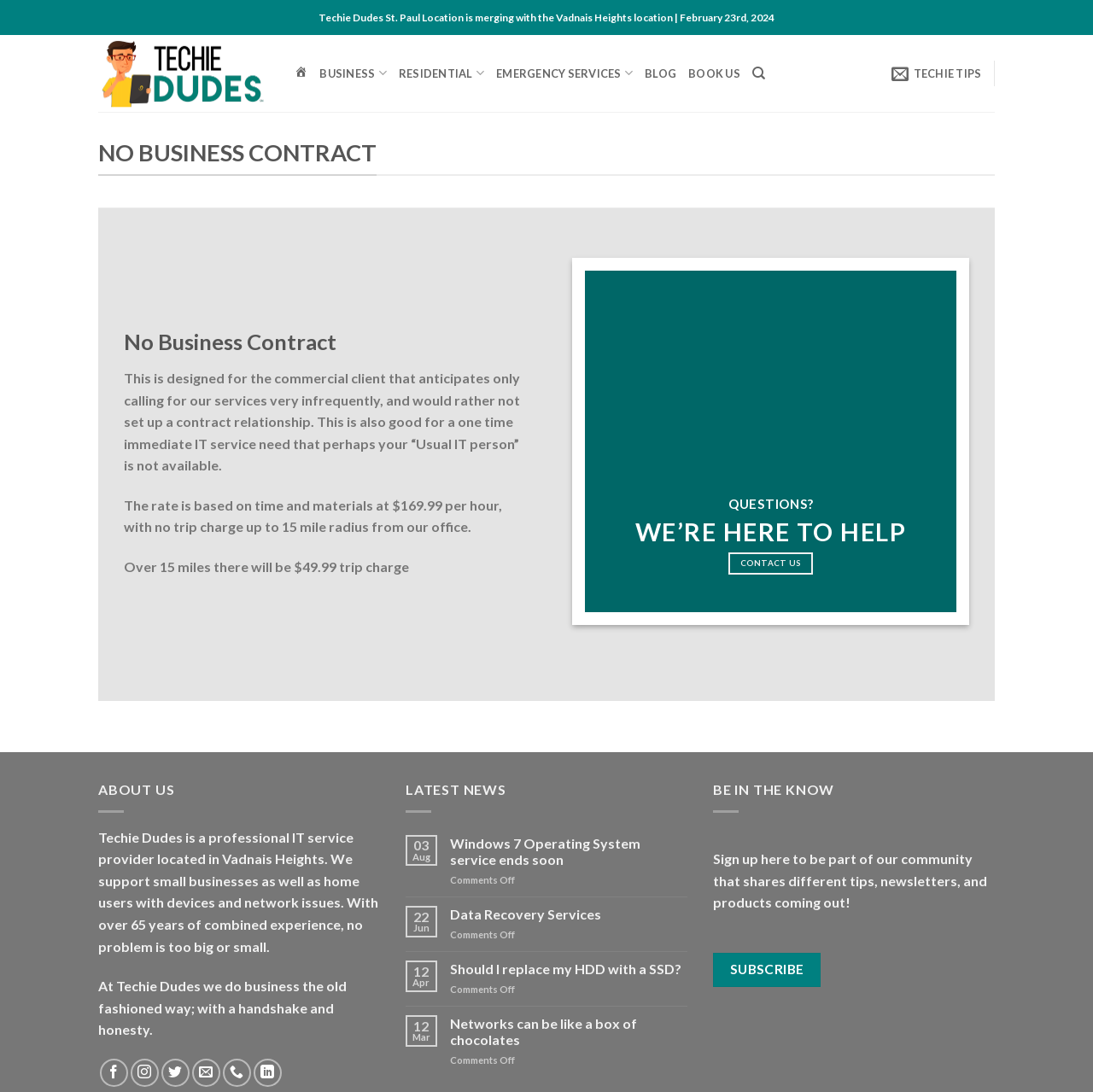Please predict the bounding box coordinates (top-left x, top-left y, bottom-right x, bottom-right y) for the UI element in the screenshot that fits the description: aria-label="Call us" title="Call us"

[0.204, 0.969, 0.23, 0.995]